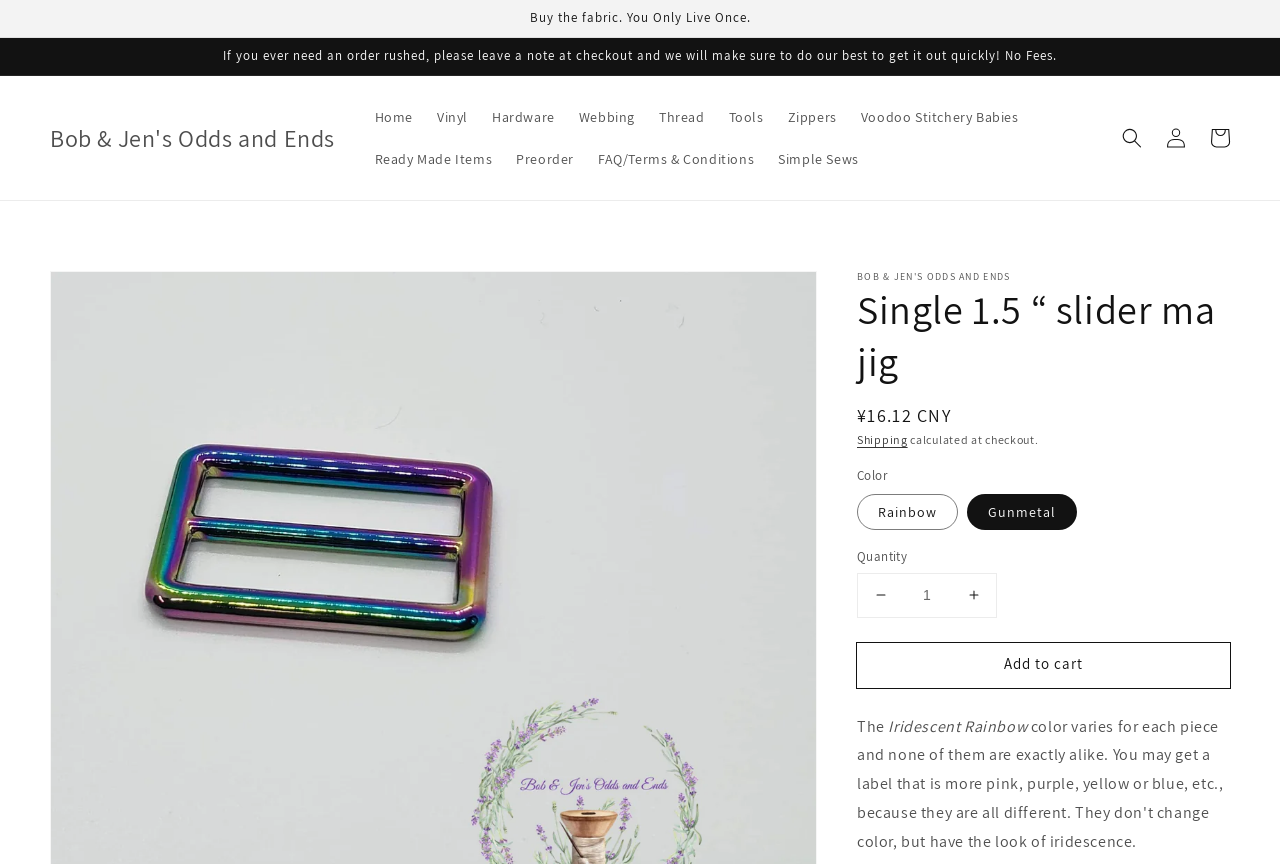Provide a thorough description of the webpage's content and layout.

This webpage appears to be a product page for a "Single 1.5 “ slider ma jig" on an online store called "Bob & Jen's Odds and Ends". 

At the top of the page, there are two announcement sections, one with the text "Buy the fabric. You Only Live Once." and another with "If you ever need an order rushed, please leave a note at checkout and we will make sure to do our best to get it out quickly! No Fees." 

Below these announcements, there is a navigation menu with links to different sections of the website, including "Home", "Vinyl", "Hardware", "Webbing", "Thread", "Tools", "Zippers", "Voodoo Stitchery Babies", "Ready Made Items", "Preorder", "FAQ/Terms & Conditions", and "Simple Sews". 

On the right side of the navigation menu, there is a search button and links to "Log in" and "Cart". 

The main product information section is located below the navigation menu. It has a heading "Single 1.5 “ slider ma jig" and displays the product's regular price, ¥16.12 CNY. 

There is a section for shipping information, which states that the shipping cost will be calculated at checkout. 

Below this, there is a group of radio buttons for selecting the product's color, with options "Rainbow" and "Gunmetal", and the "Gunmetal" option is selected by default. 

Next to the color selection, there is a quantity section where the user can adjust the quantity of the product using decrease and increase buttons, or by directly entering a value. 

Finally, there is an "Add to cart" button at the bottom of the product information section. 

The product description is located below the "Add to cart" button, which mentions that the Iridescent Rainbow color varies for each piece and none of them are exactly alike, and the user may get a label that is more pink, purple, yellow, or blue, etc.